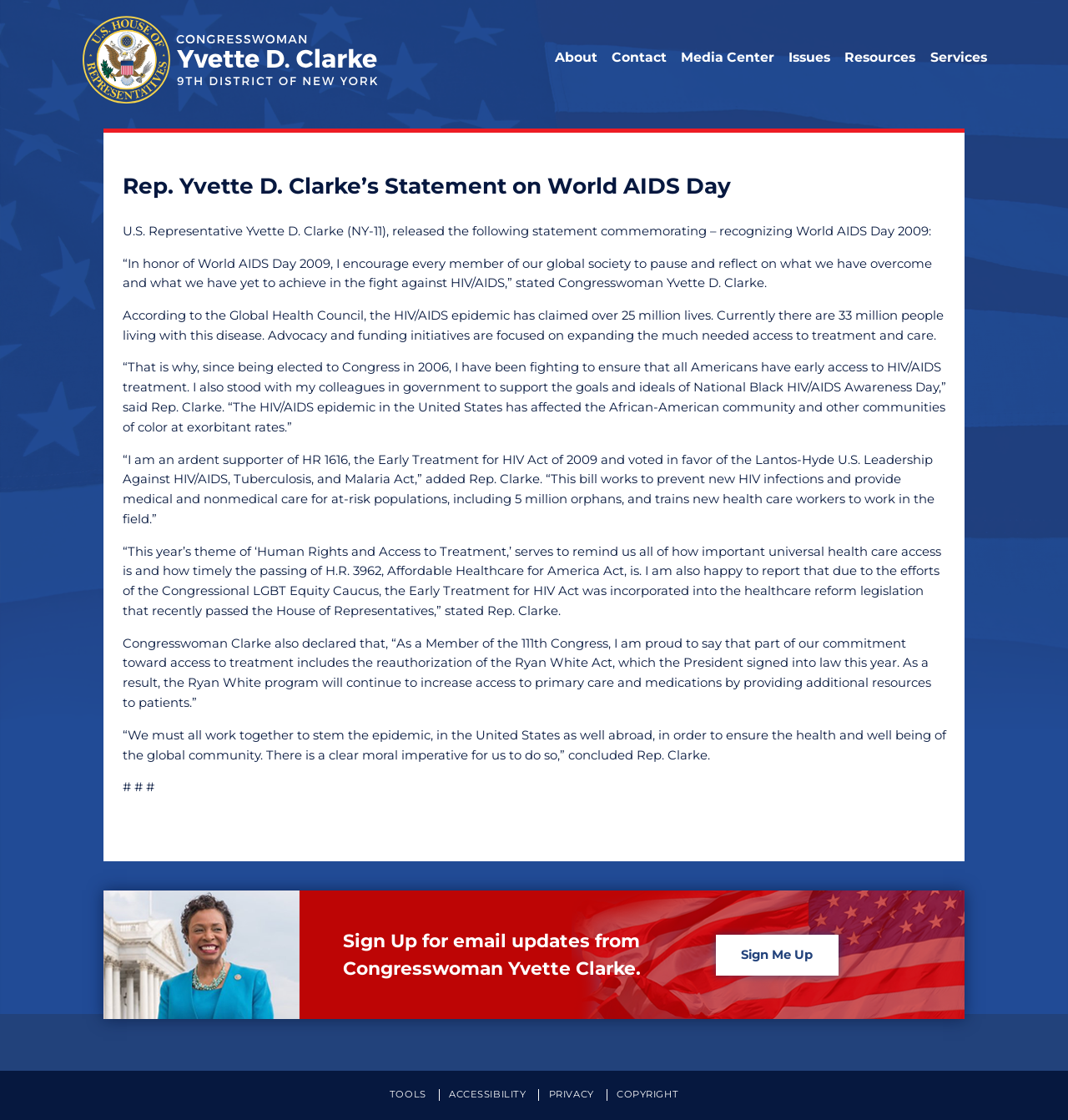How many people are living with HIV/AIDS according to the Global Health Council?
Please give a detailed and elaborate answer to the question based on the image.

The number is mentioned in the text 'According to the Global Health Council, the HIV/AIDS epidemic has claimed over 25 million lives. Currently there are 33 million people living with this disease.'